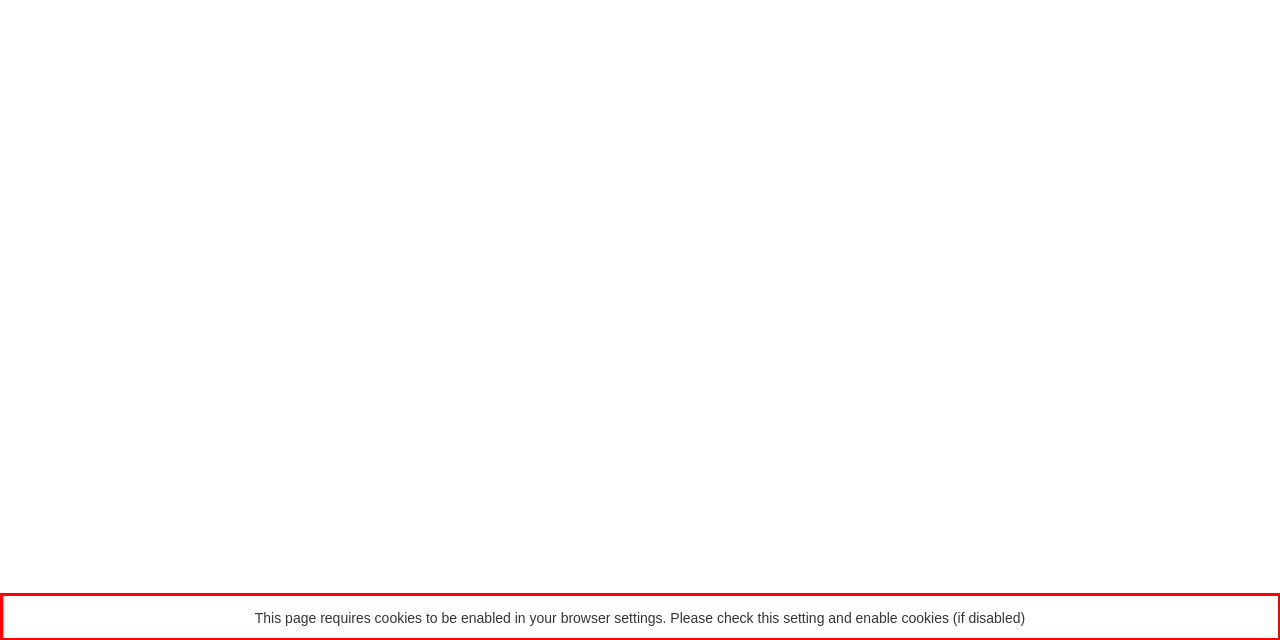You are looking at a screenshot of a webpage with a red rectangle bounding box. Use OCR to identify and extract the text content found inside this red bounding box.

This page requires cookies to be enabled in your browser settings. Please check this setting and enable cookies (if disabled)